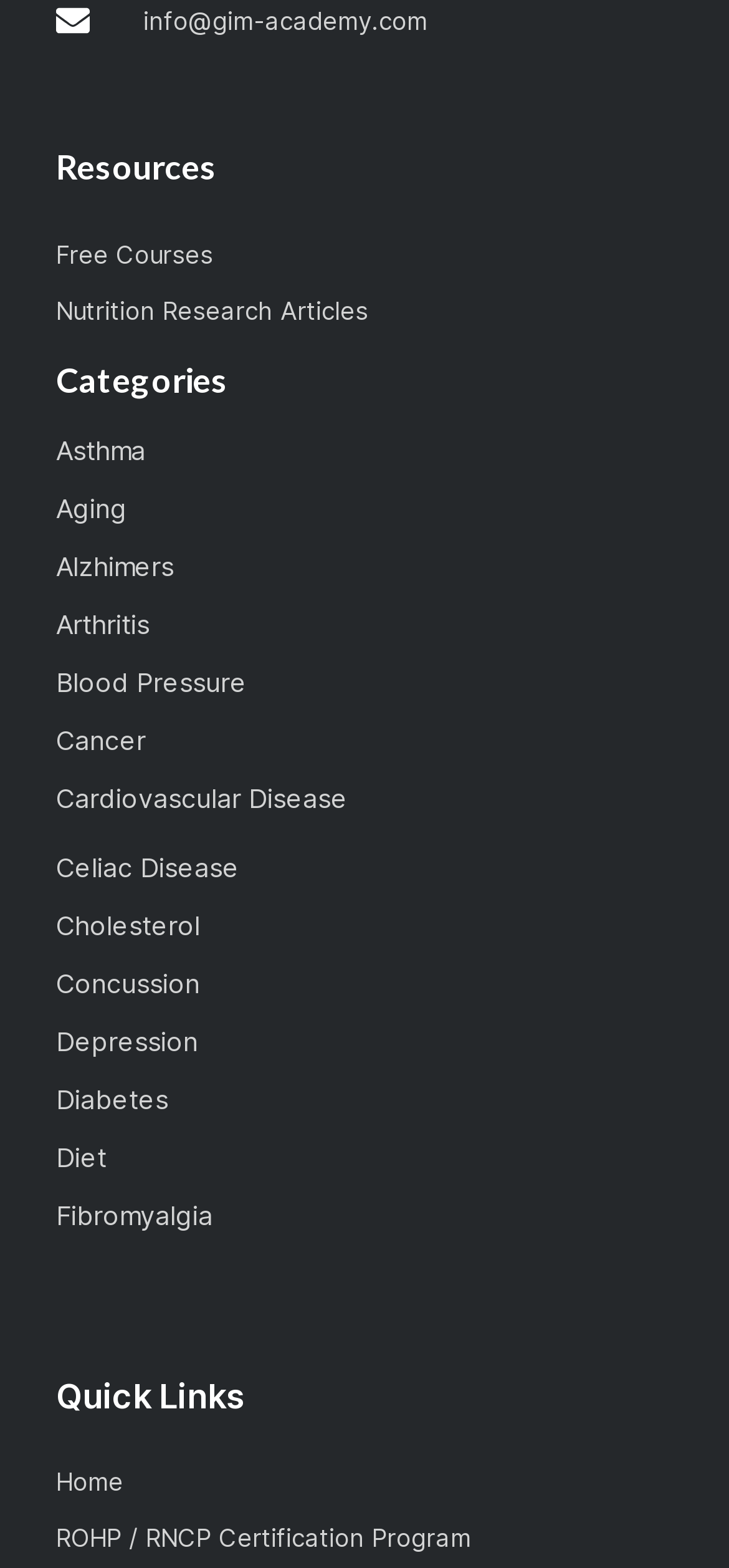Locate the bounding box of the user interface element based on this description: "Nutrition Research Articles".

[0.077, 0.188, 0.923, 0.207]